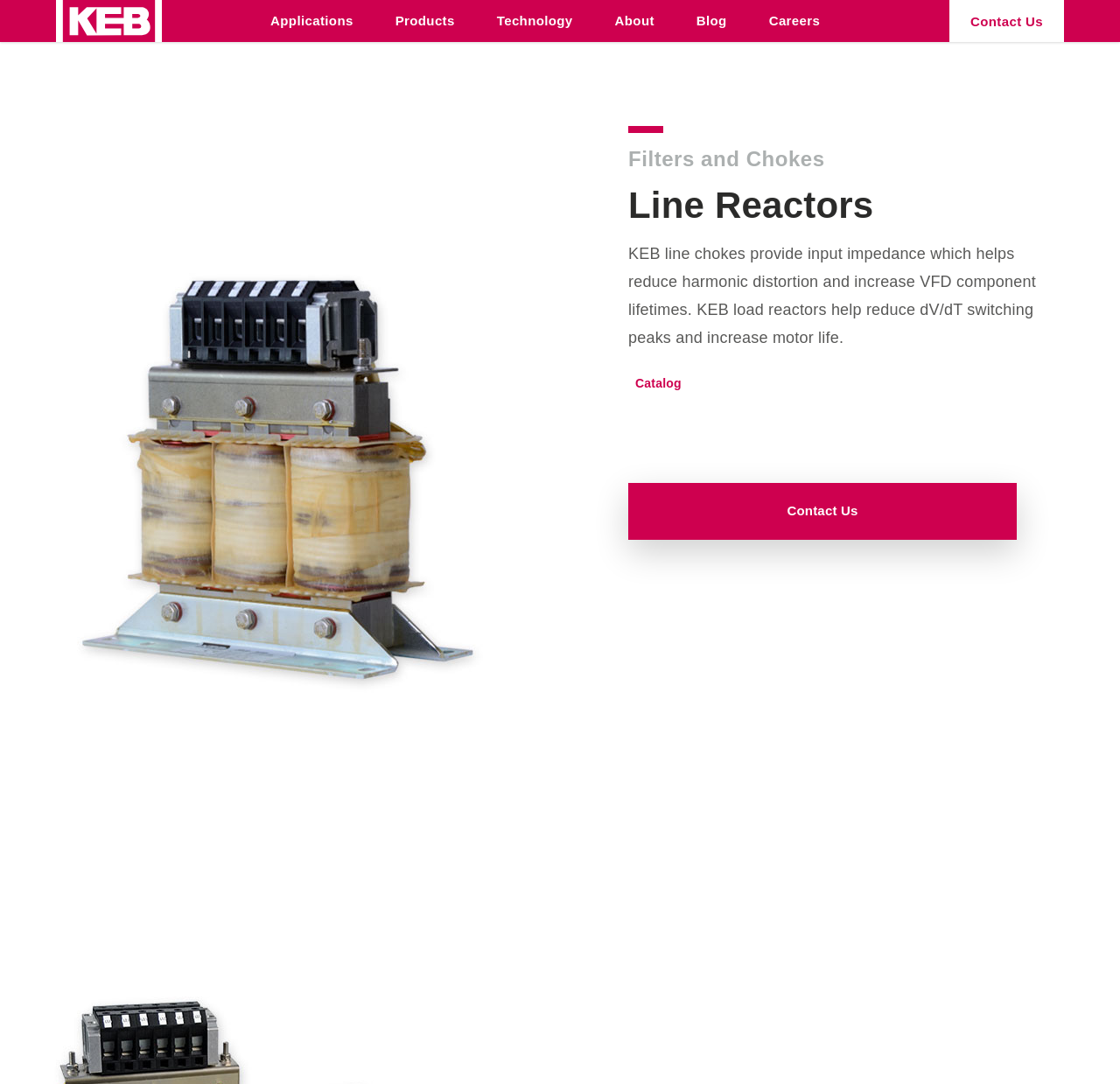Give a one-word or short phrase answer to this question: 
What is the purpose of KEB line chokes?

Reduce harmonic distortion and increase VFD component lifetimes